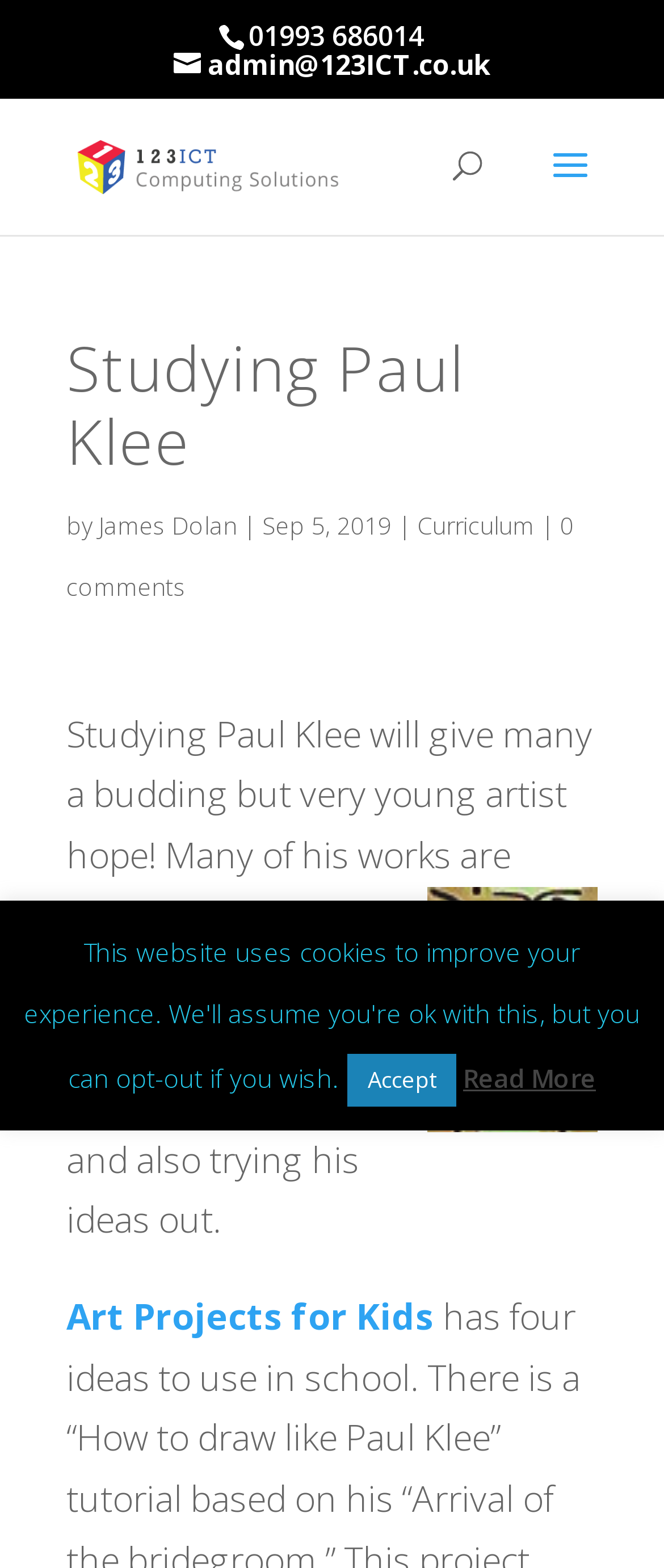Locate the bounding box coordinates of the element that should be clicked to execute the following instruction: "search for something".

[0.5, 0.063, 0.9, 0.064]